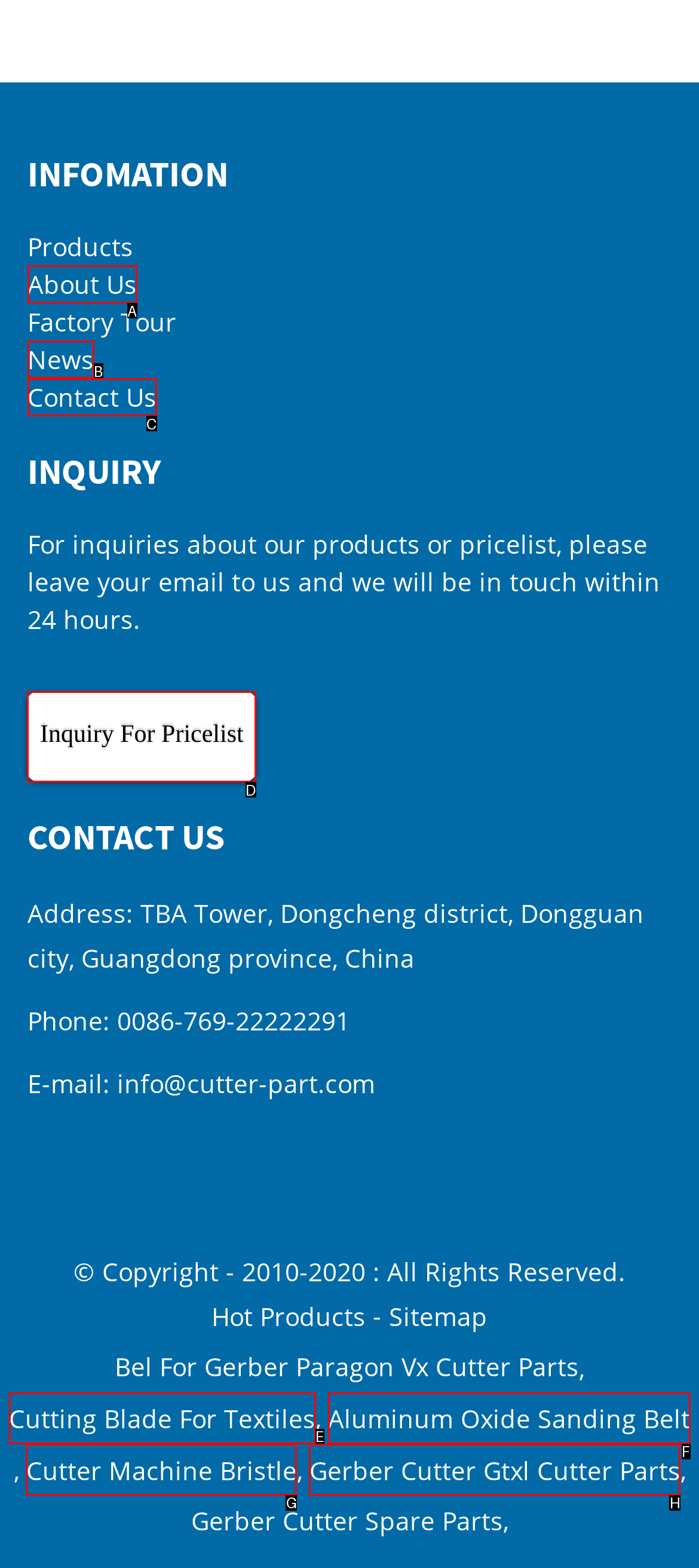Based on the choices marked in the screenshot, which letter represents the correct UI element to perform the task: Inquire about pricelist?

D